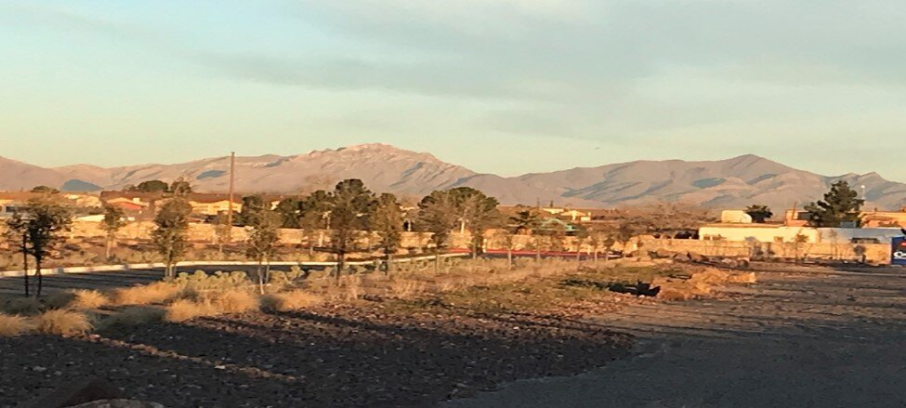Please provide a comprehensive answer to the question below using the information from the image: What is the name of the parish mentioned?

The caption states 'a new apostolic project by the Assumptionists at St. Francis Xavier Parish', which reveals the name of the parish as St. Francis Xavier Parish.